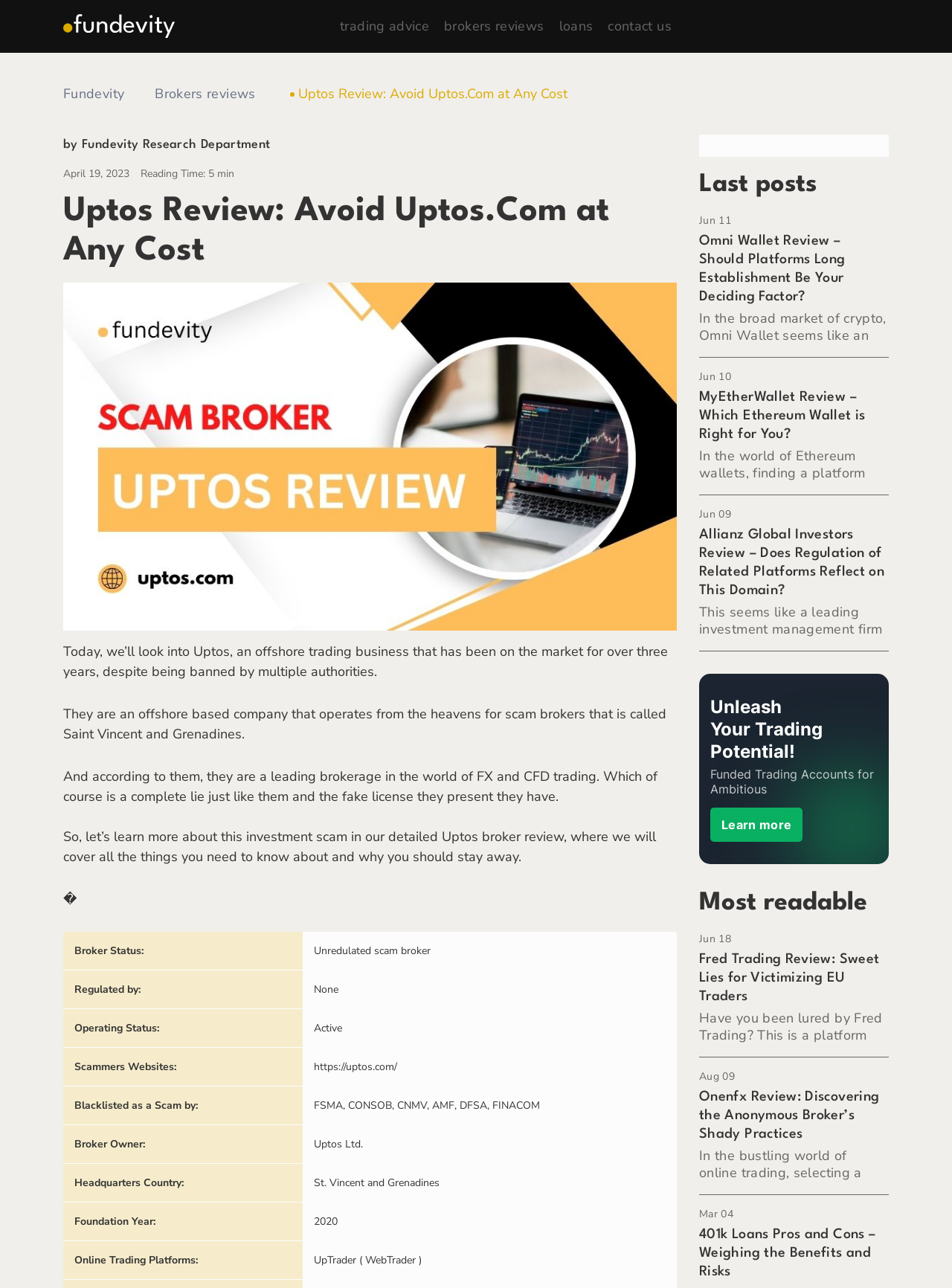Using the provided description: "alt="Fundevity"", find the bounding box coordinates of the corresponding UI element. The output should be four float numbers between 0 and 1, in the format [left, top, right, bottom].

[0.066, 0.011, 0.184, 0.029]